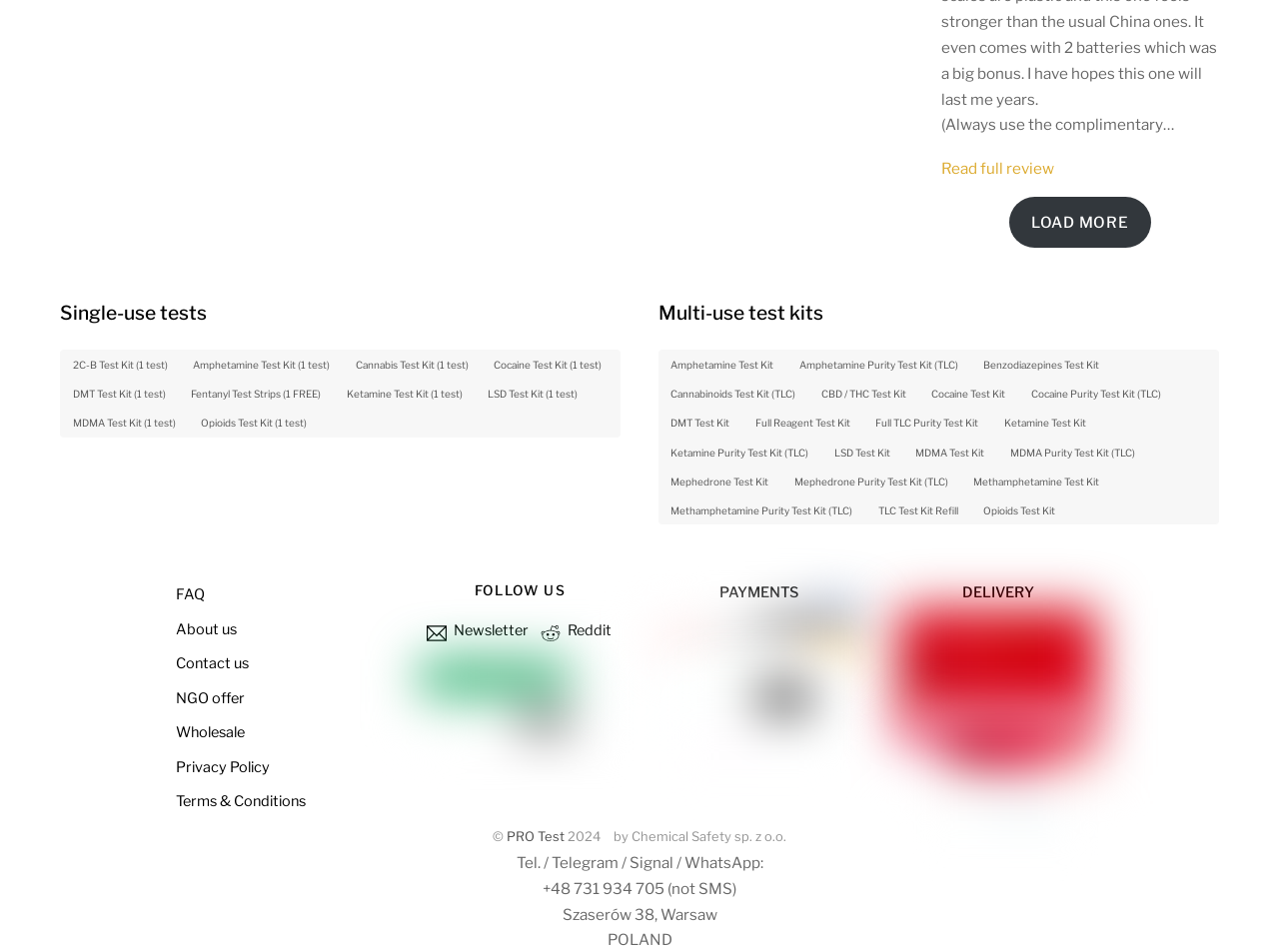How many payment methods are shown?
Please answer the question as detailed as possible.

I looked at the 'PAYMENTS' section and counted the number of payment method icons, which are 3 in total.